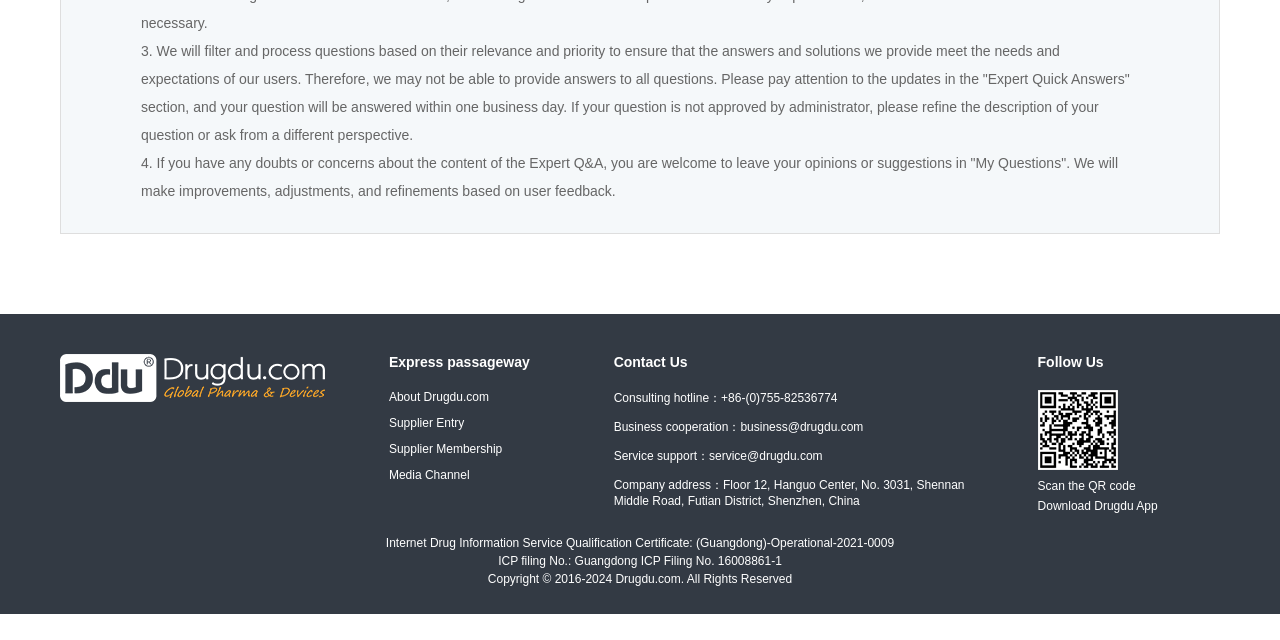Predict the bounding box of the UI element based on this description: "parent_node: Express passageway".

[0.047, 0.608, 0.254, 0.633]